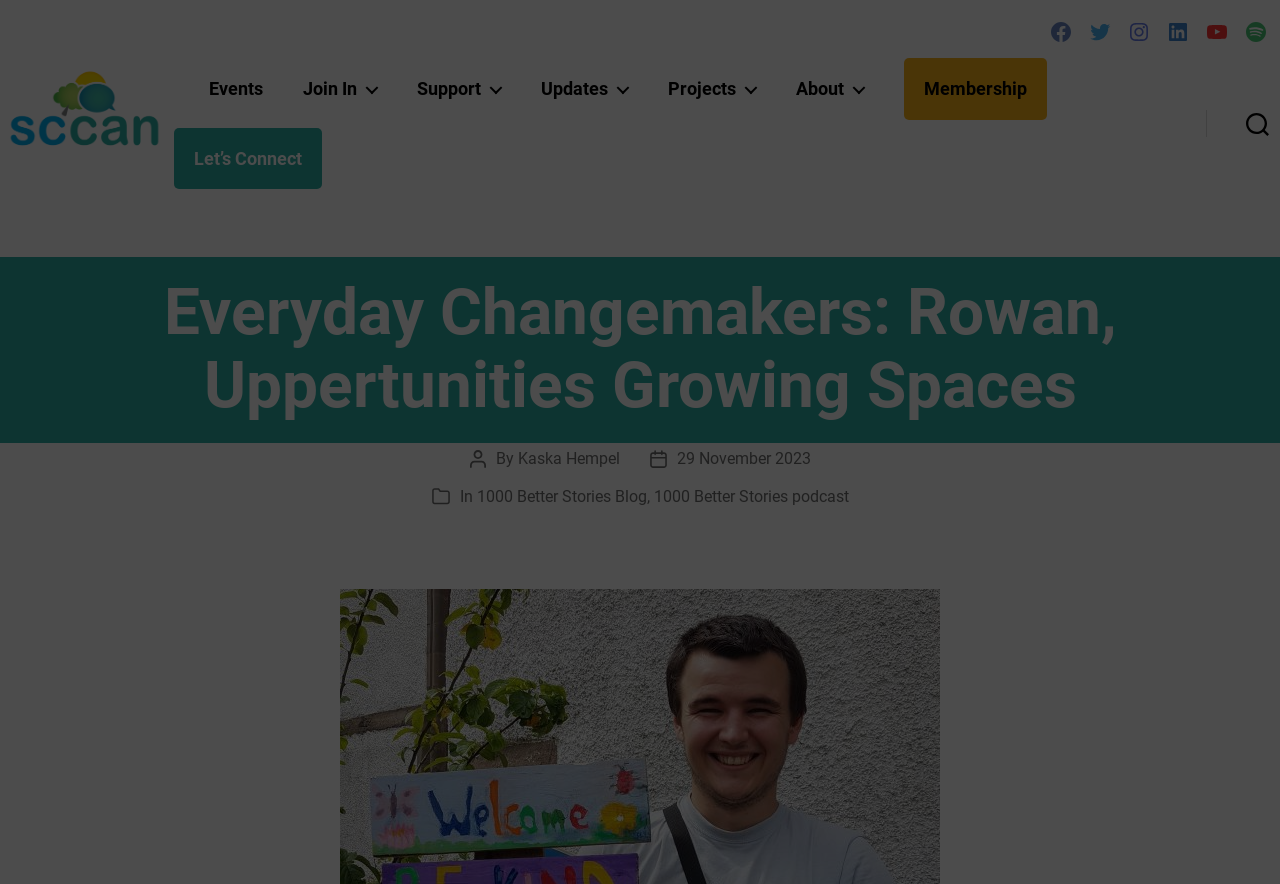Locate the bounding box coordinates of the segment that needs to be clicked to meet this instruction: "Check the post date".

[0.529, 0.508, 0.633, 0.529]